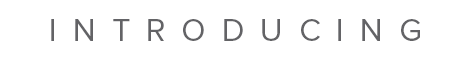What type of golfers are targeted?
Based on the screenshot, respond with a single word or phrase.

Beginner and seasoned golfers